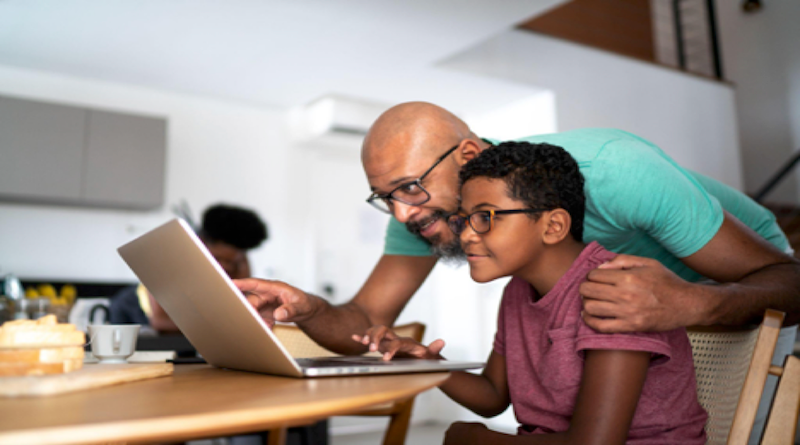Provide a one-word or short-phrase answer to the question:
What is on the kitchen table?

Slices of bread